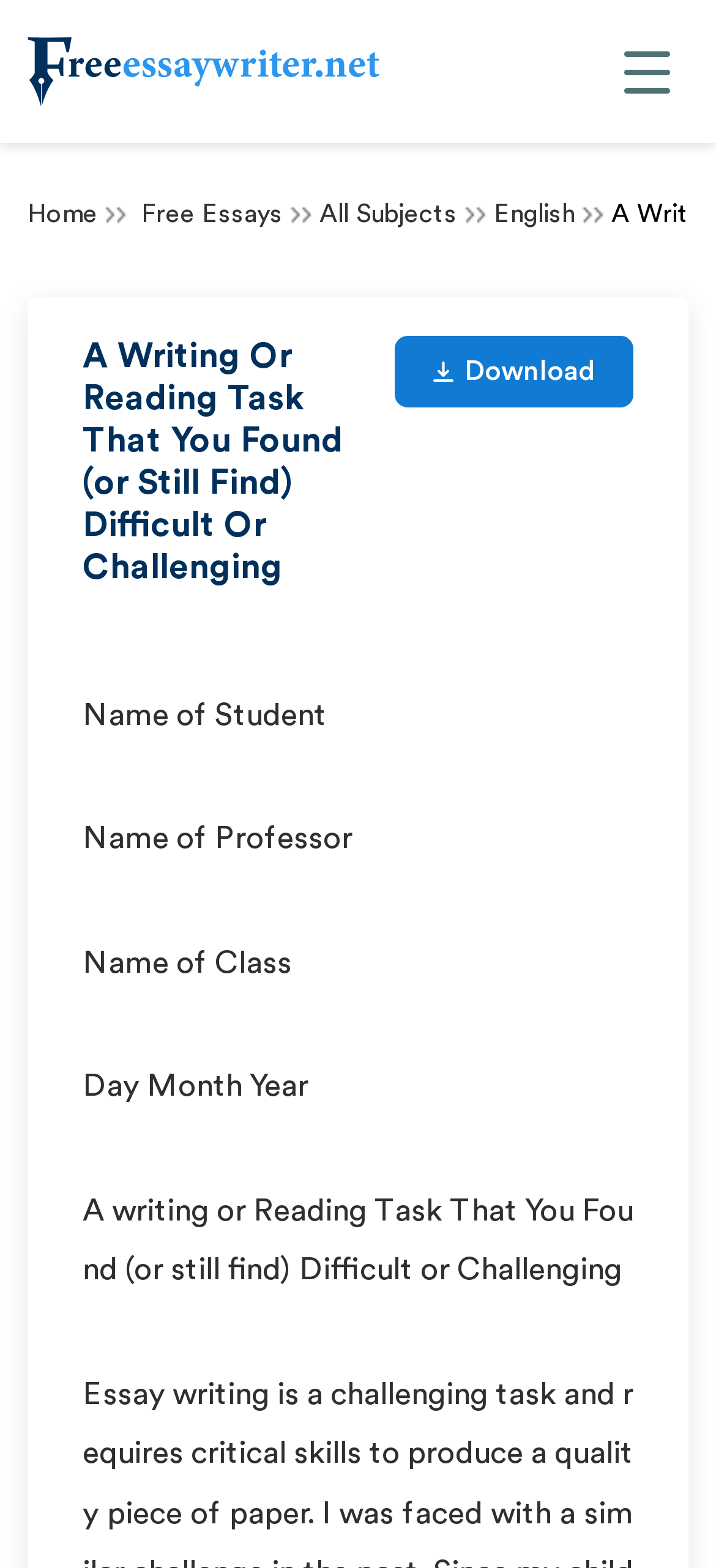What is the type of widget at the bottom right corner?
Use the screenshot to answer the question with a single word or phrase.

Chat widget